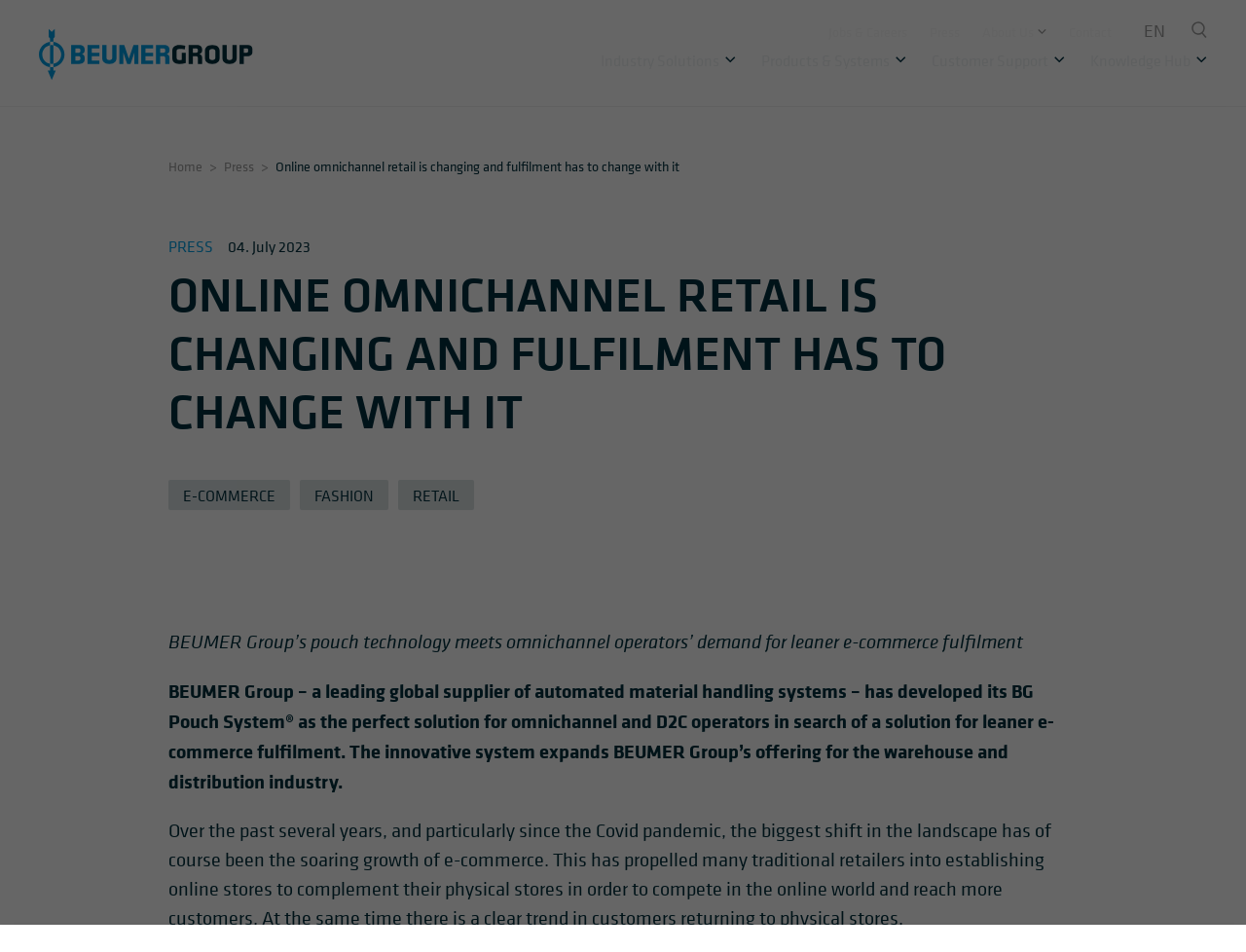Return the bounding box coordinates of the UI element that corresponds to this description: "Products & Systems". The coordinates must be given as four float numbers in the range of 0 and 1, [left, top, right, bottom].

[0.611, 0.059, 0.727, 0.084]